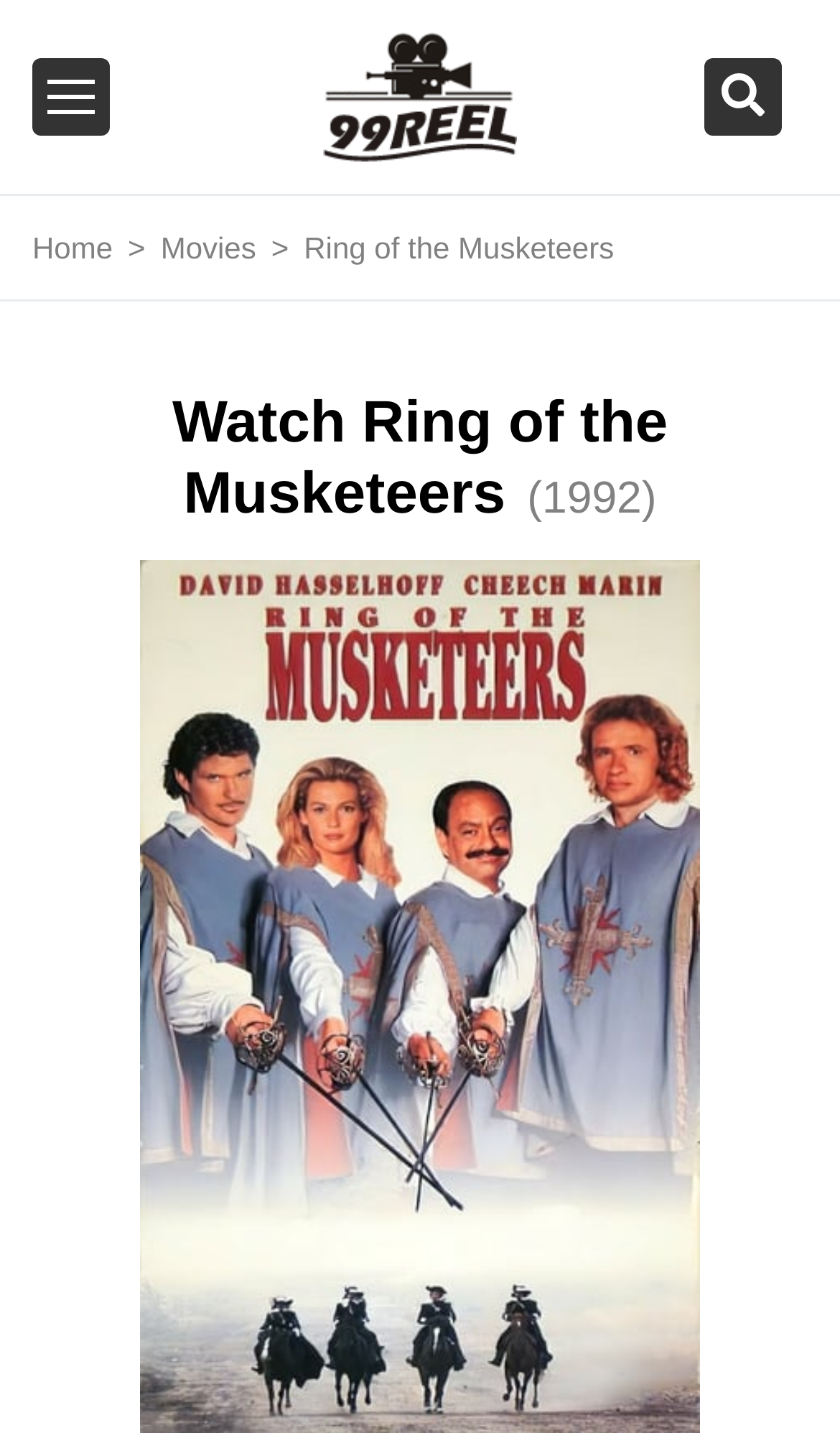What is the name of the movie?
Using the image, give a concise answer in the form of a single word or short phrase.

Ring of the Musketeers